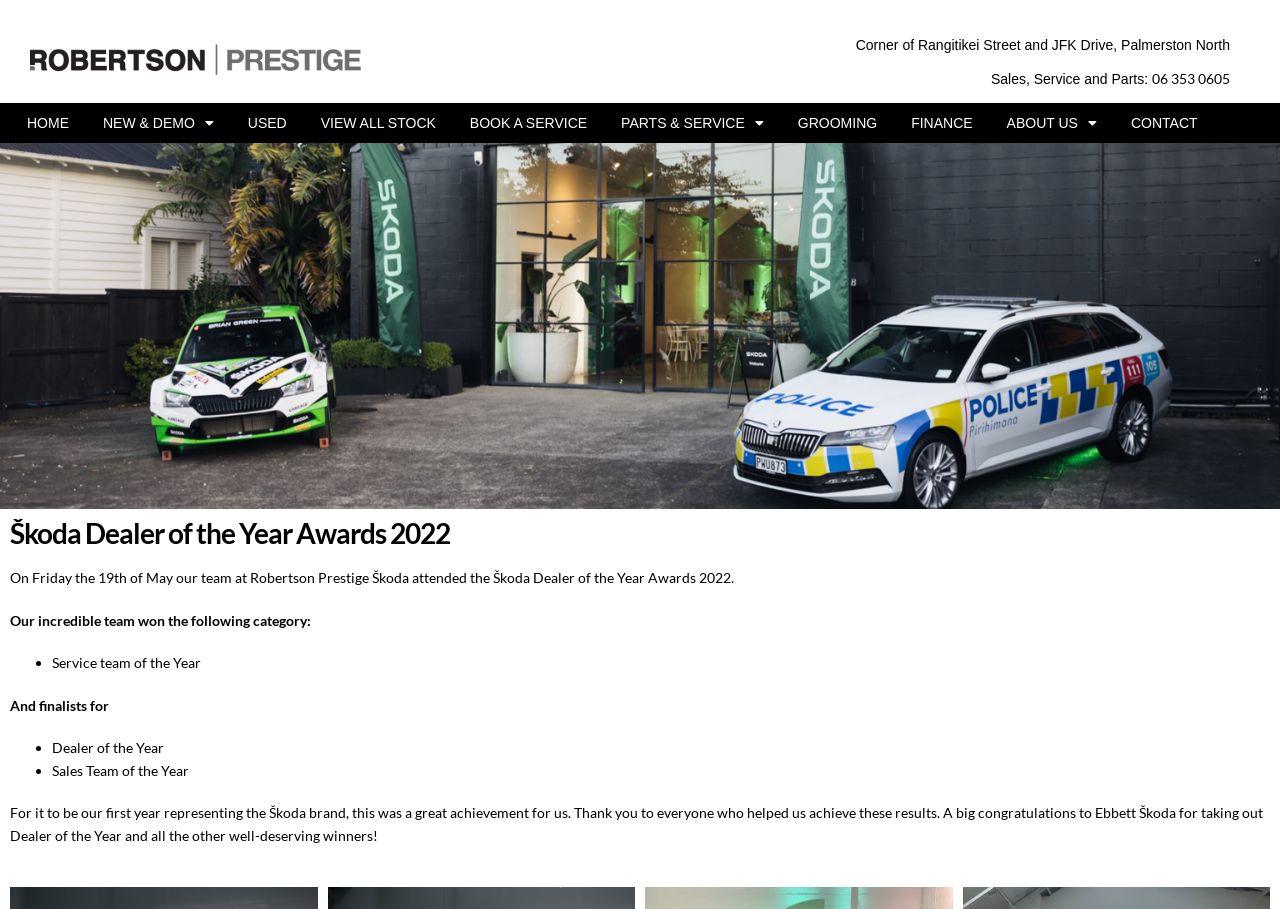What is the phone number for sales, service, and parts?
Please respond to the question with a detailed and thorough explanation.

I found the phone number by looking at the link element that contains the phone number, which is located below the static text element that says 'Sales, Service and Parts:'.